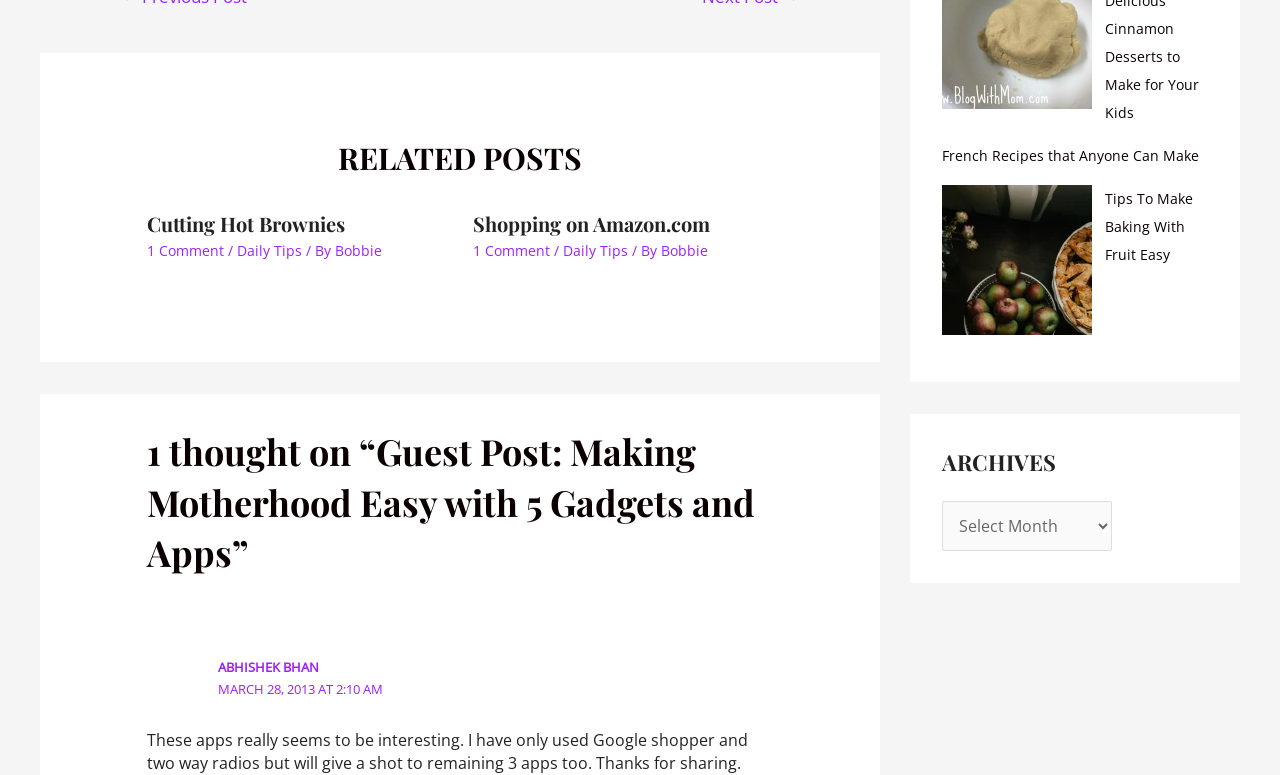Please find the bounding box coordinates of the clickable region needed to complete the following instruction: "Read the comment by 'ABHISHEK BHAN'". The bounding box coordinates must consist of four float numbers between 0 and 1, i.e., [left, top, right, bottom].

[0.17, 0.85, 0.249, 0.873]